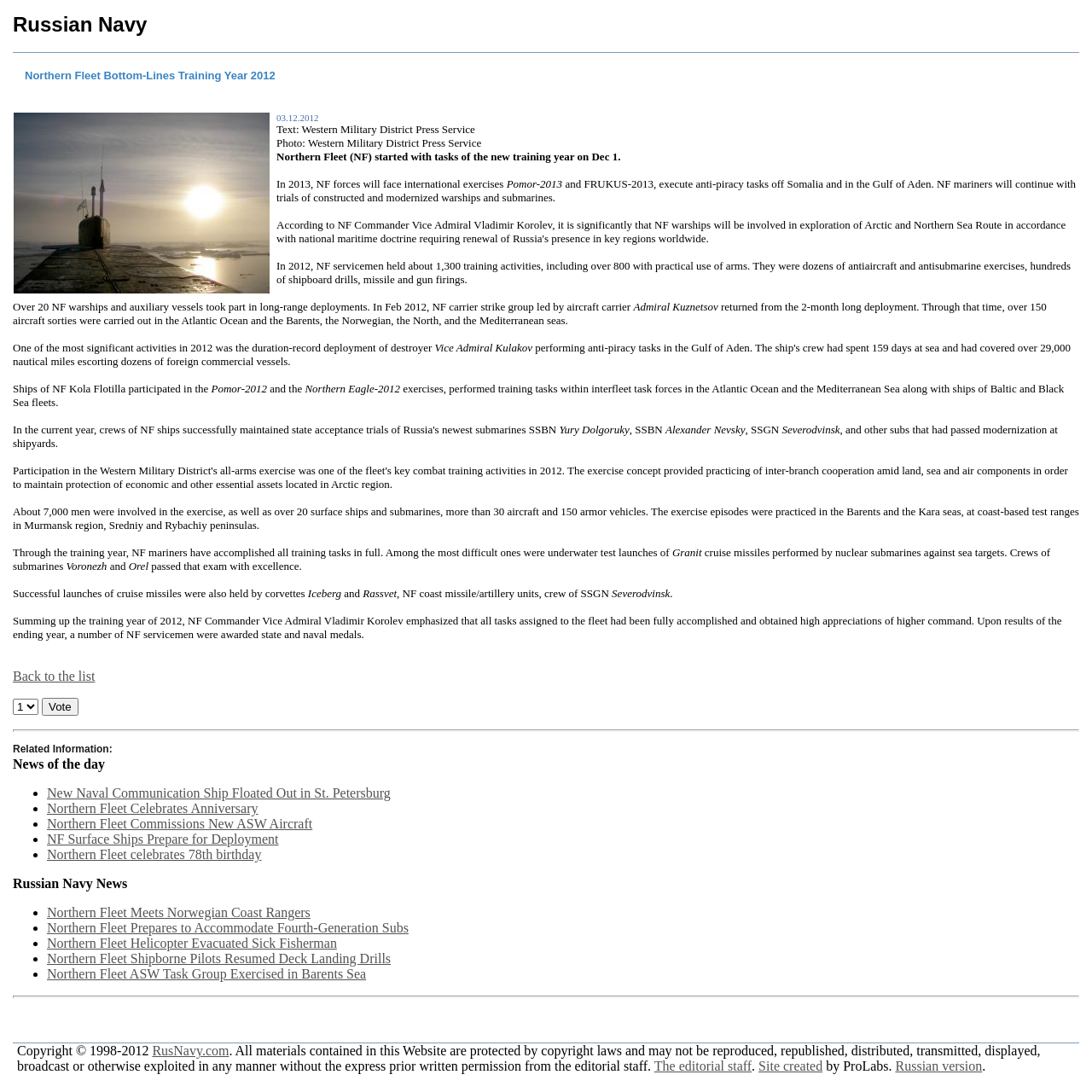Respond to the question with just a single word or phrase: 
What is the name of the exercise mentioned in the article?

Pomor-2012